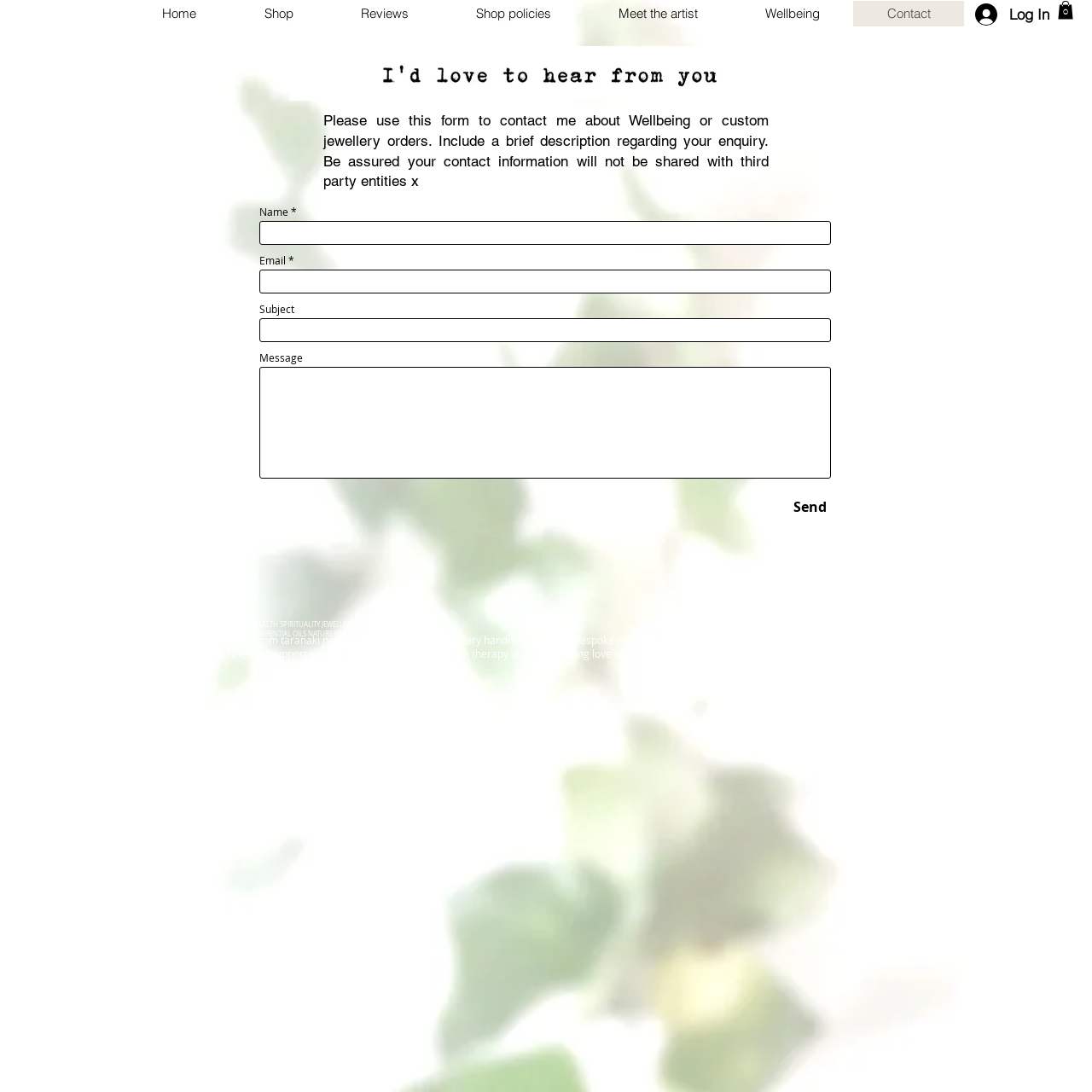Highlight the bounding box coordinates of the region I should click on to meet the following instruction: "Click the Home link".

[0.117, 0.001, 0.21, 0.024]